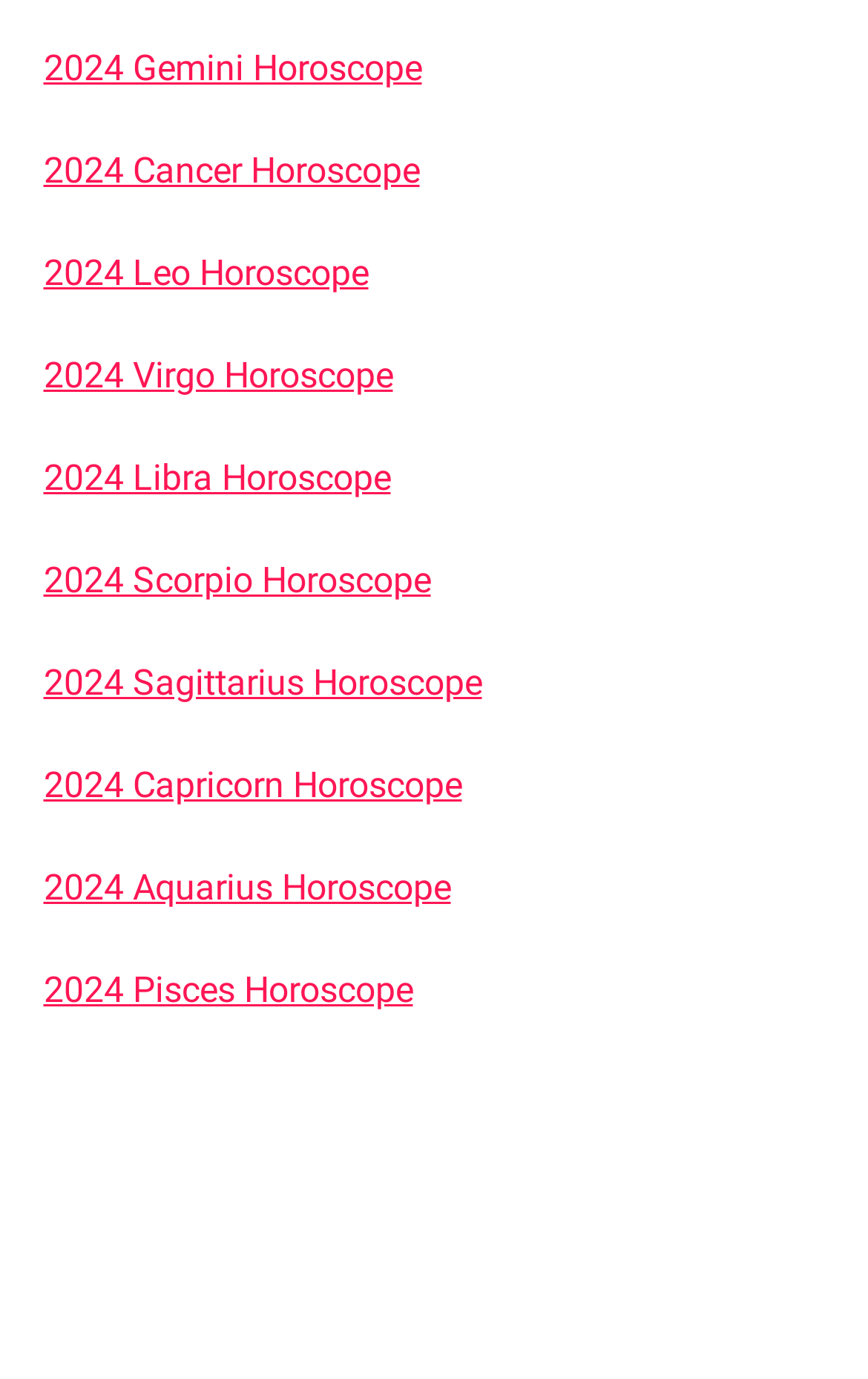Please find the bounding box coordinates of the section that needs to be clicked to achieve this instruction: "view 2024 Cancer Horoscope".

[0.05, 0.108, 0.483, 0.138]